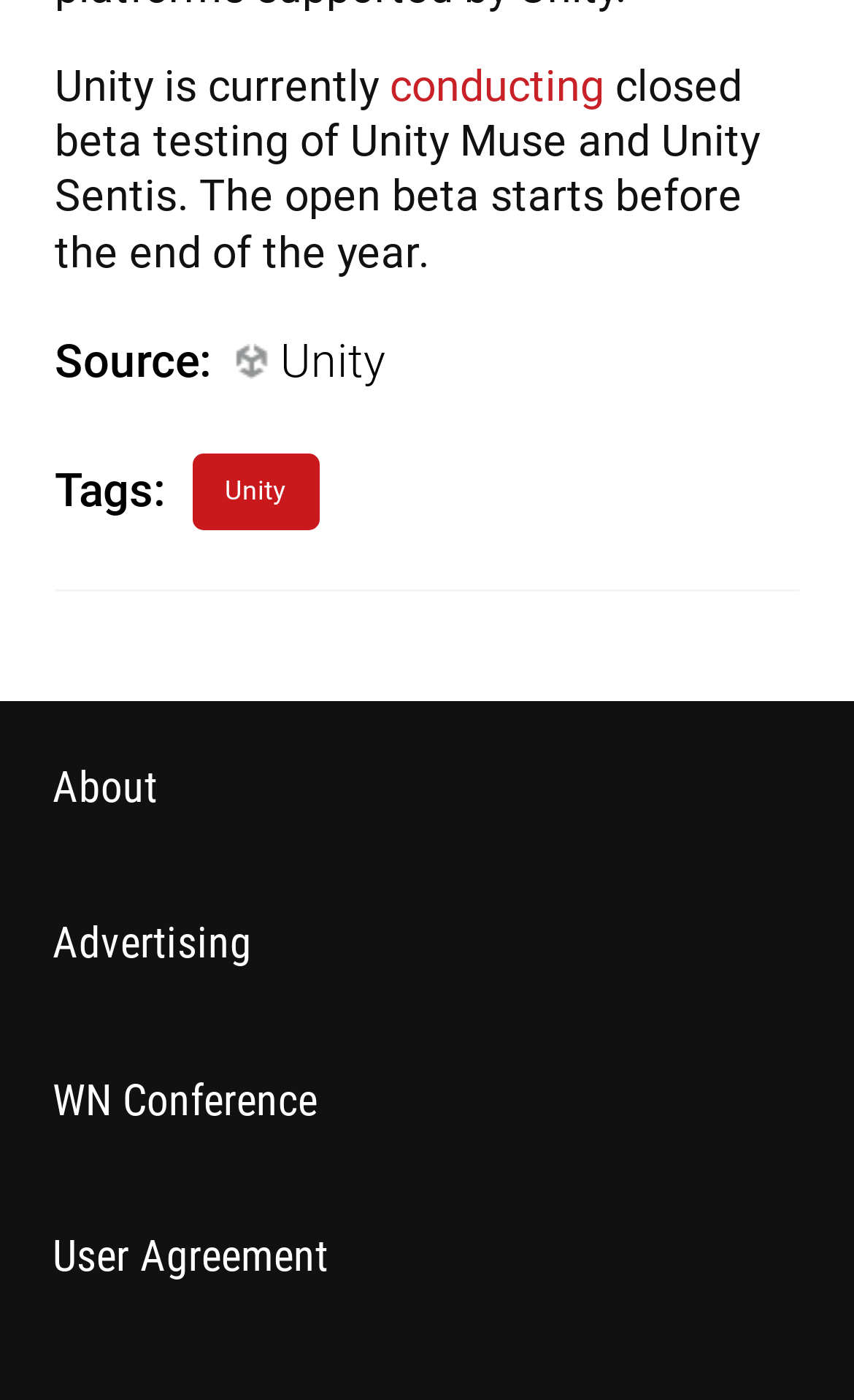What is the source of the information?
Please look at the screenshot and answer using one word or phrase.

Unity